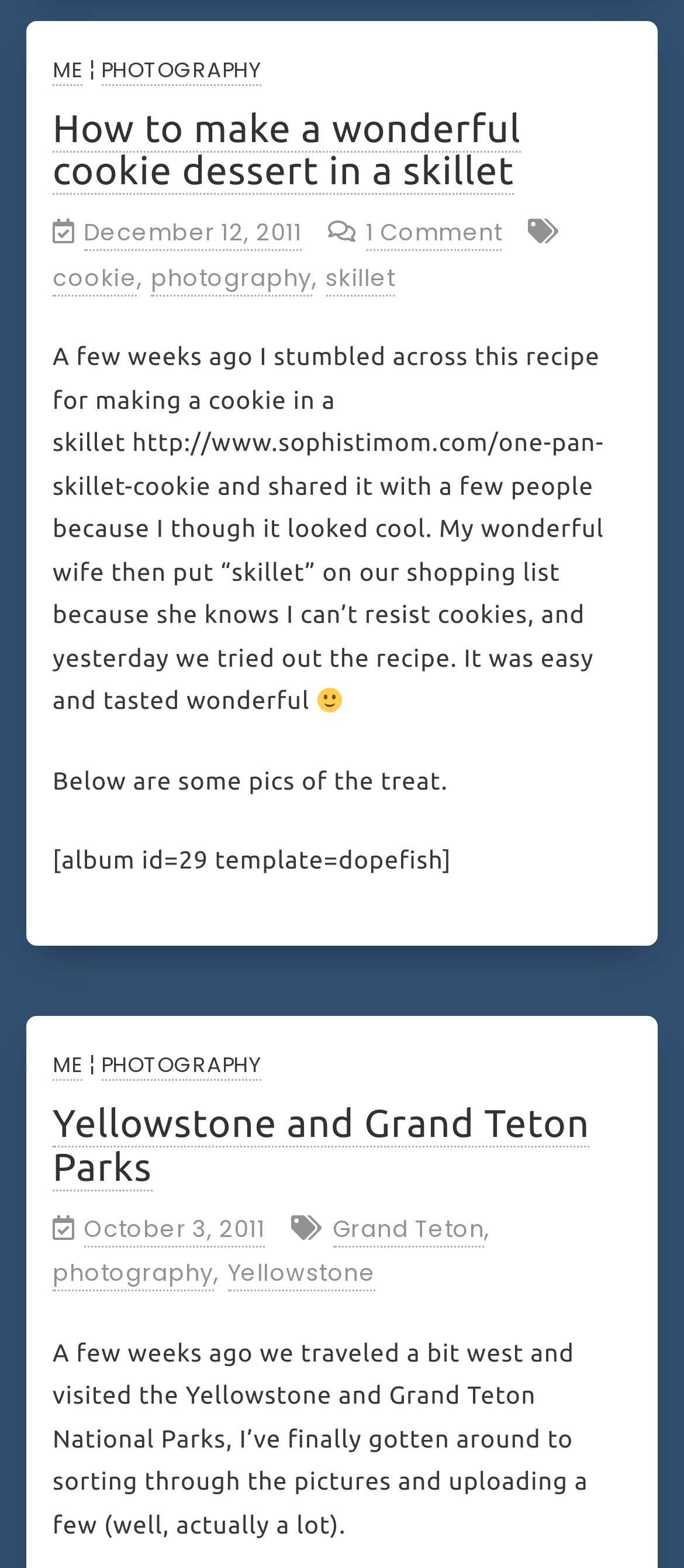What is the location of the second article?
Refer to the image and provide a one-word or short phrase answer.

Yellowstone and Grand Teton National Parks